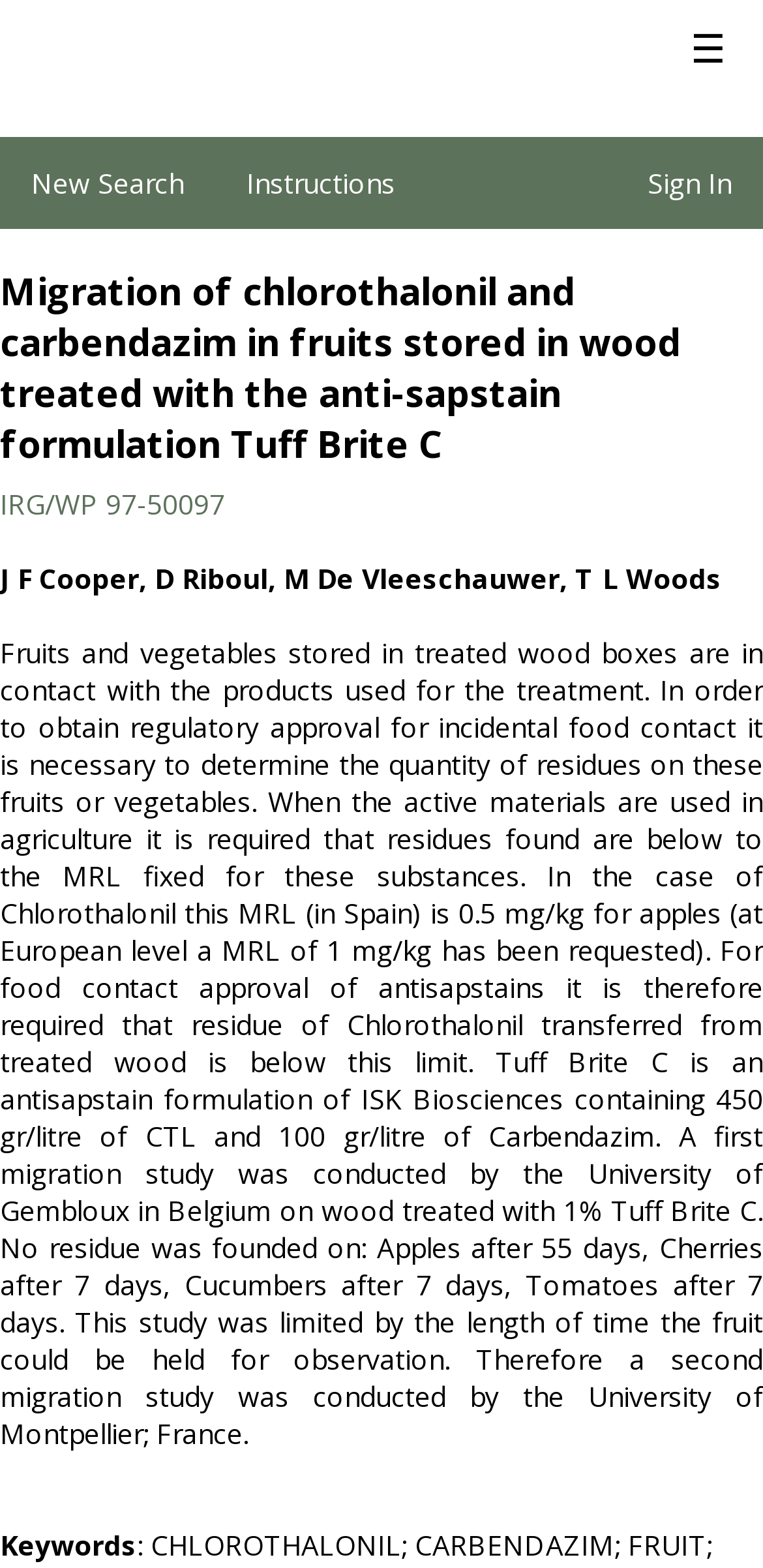What is the MRL of Chlorothalonil for apples in Spain?
Using the information from the image, answer the question thoroughly.

The MRL of Chlorothalonil for apples in Spain is mentioned in the text as 'In the case of Chlorothalonil this MRL (in Spain) is 0.5 mg/kg for apples (at European level a MRL of 1 mg/kg has been requested).'